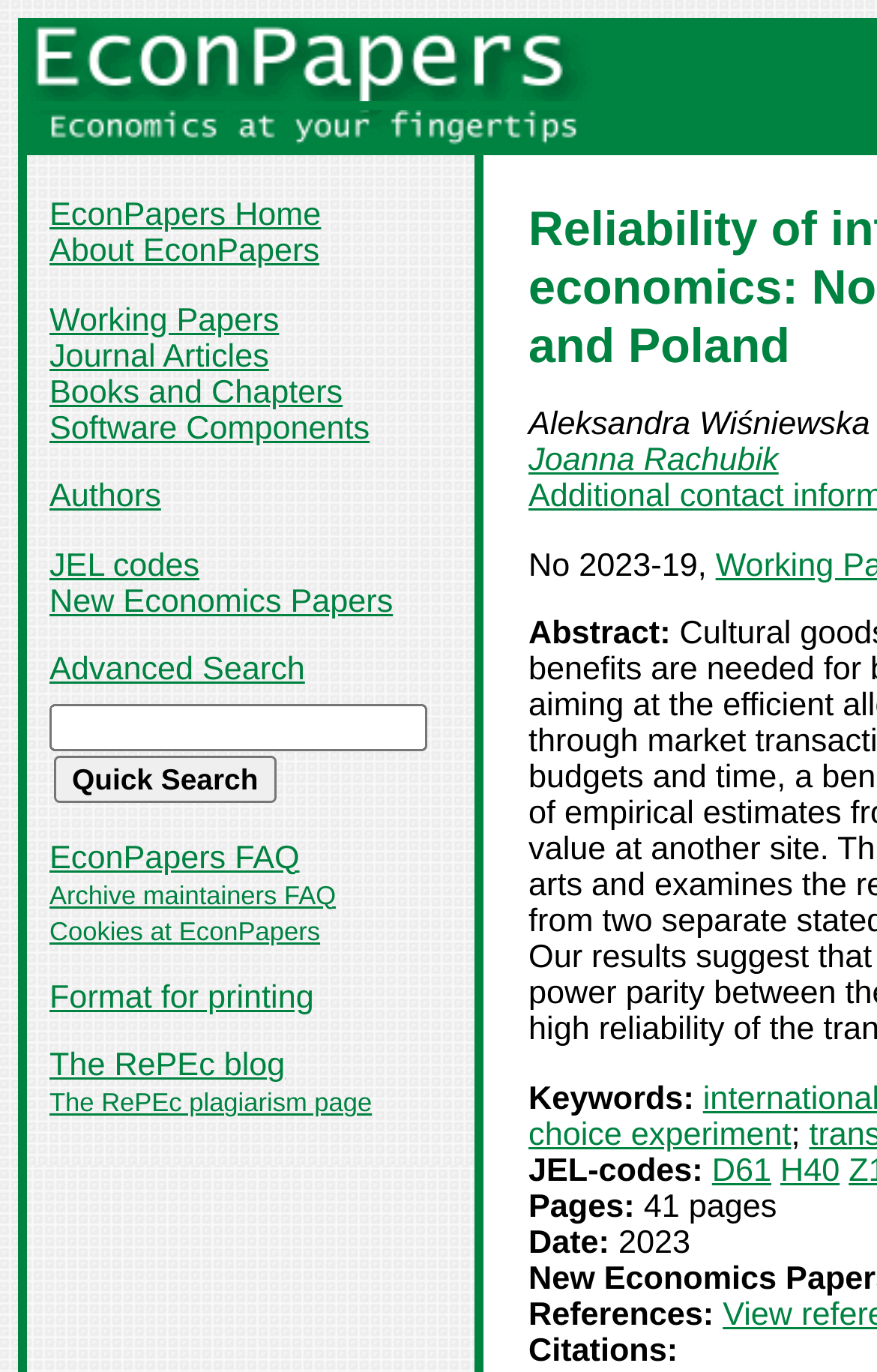What is the year of publication of the paper?
Answer the question based on the image using a single word or a brief phrase.

2023